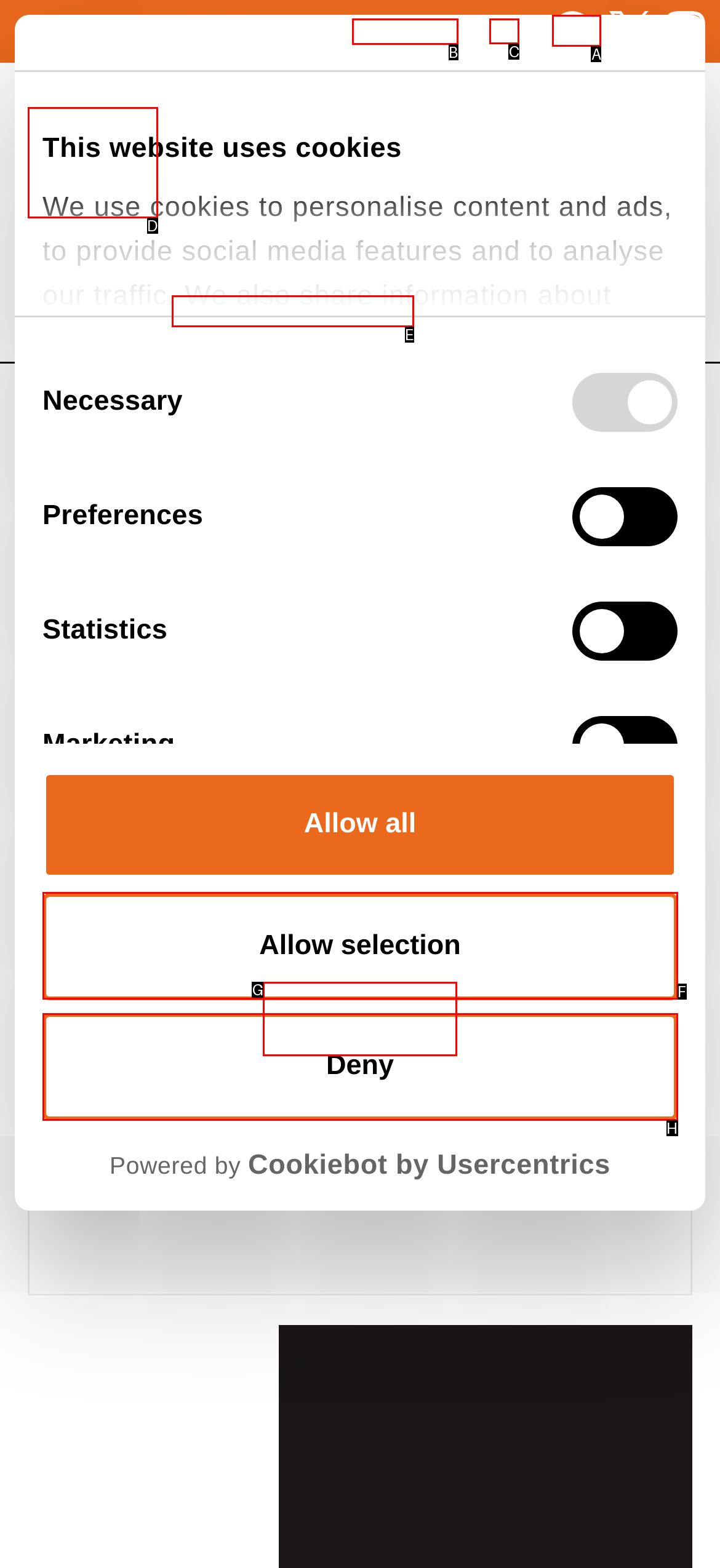Point out the correct UI element to click to carry out this instruction: Search using the search icon
Answer with the letter of the chosen option from the provided choices directly.

C